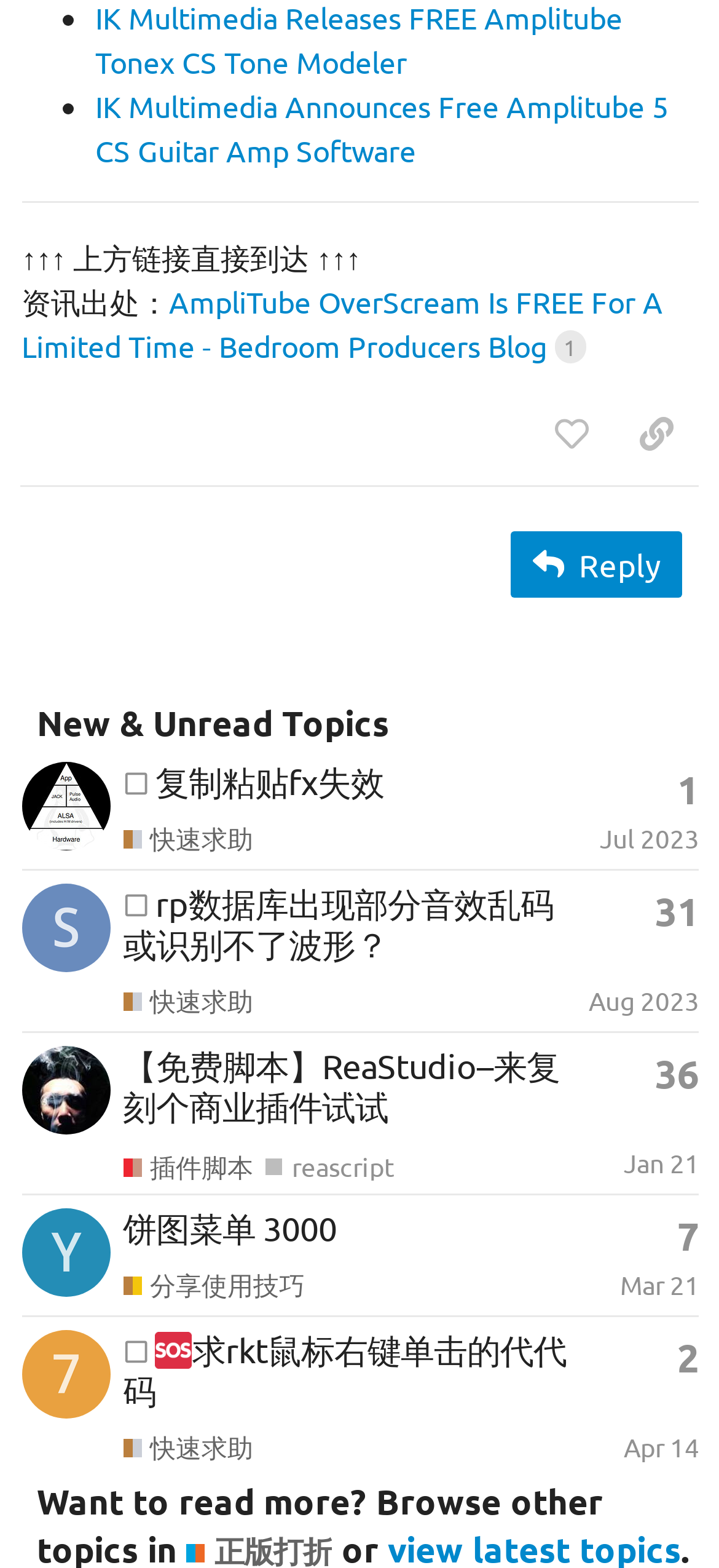Please locate the bounding box coordinates for the element that should be clicked to achieve the following instruction: "Check the latest poster's profile". Ensure the coordinates are given as four float numbers between 0 and 1, i.e., [left, top, right, bottom].

[0.03, 0.499, 0.153, 0.523]